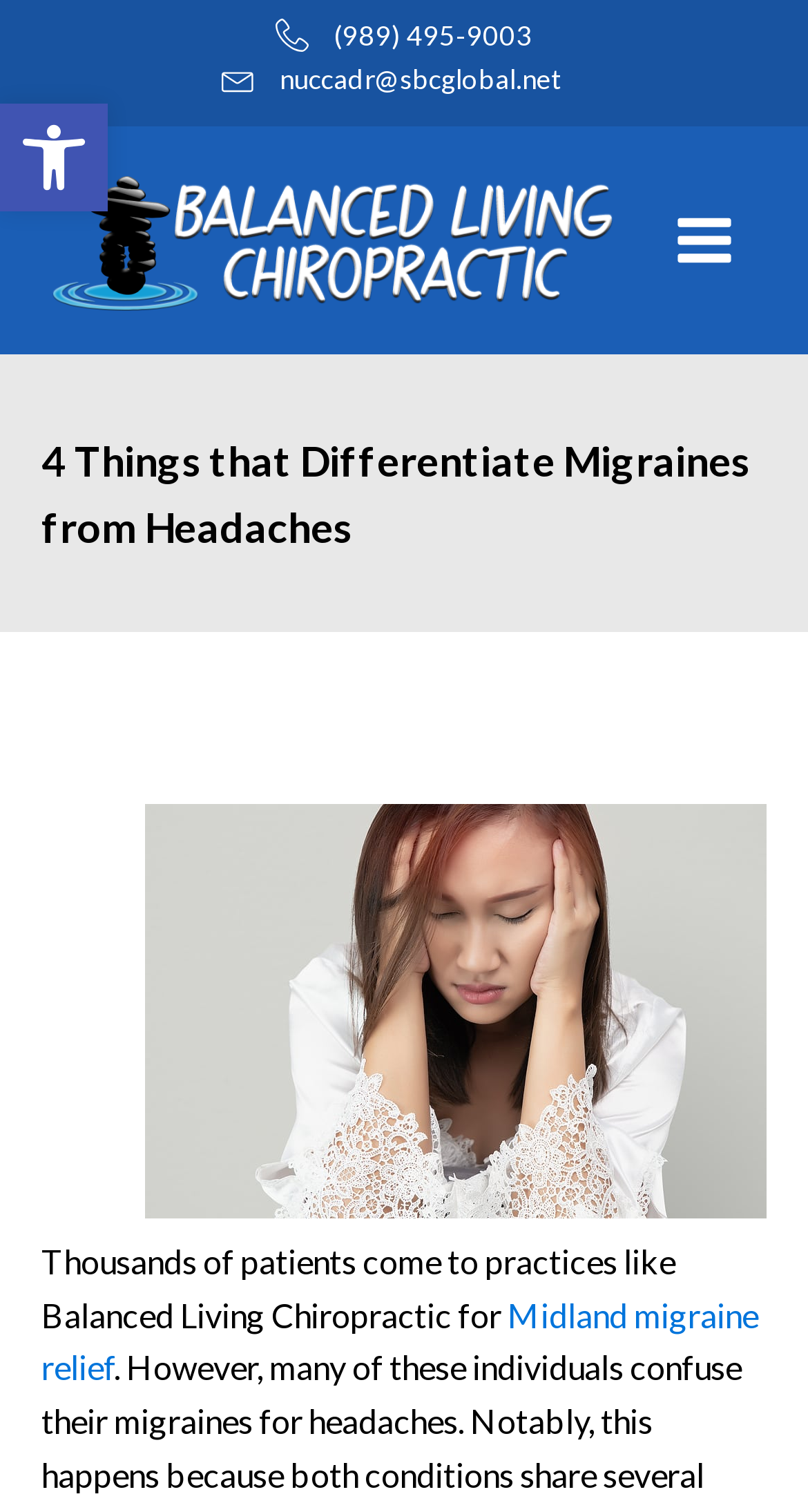What is the name of the chiropractic practice?
Use the screenshot to answer the question with a single word or phrase.

Balanced Living Chiropractic